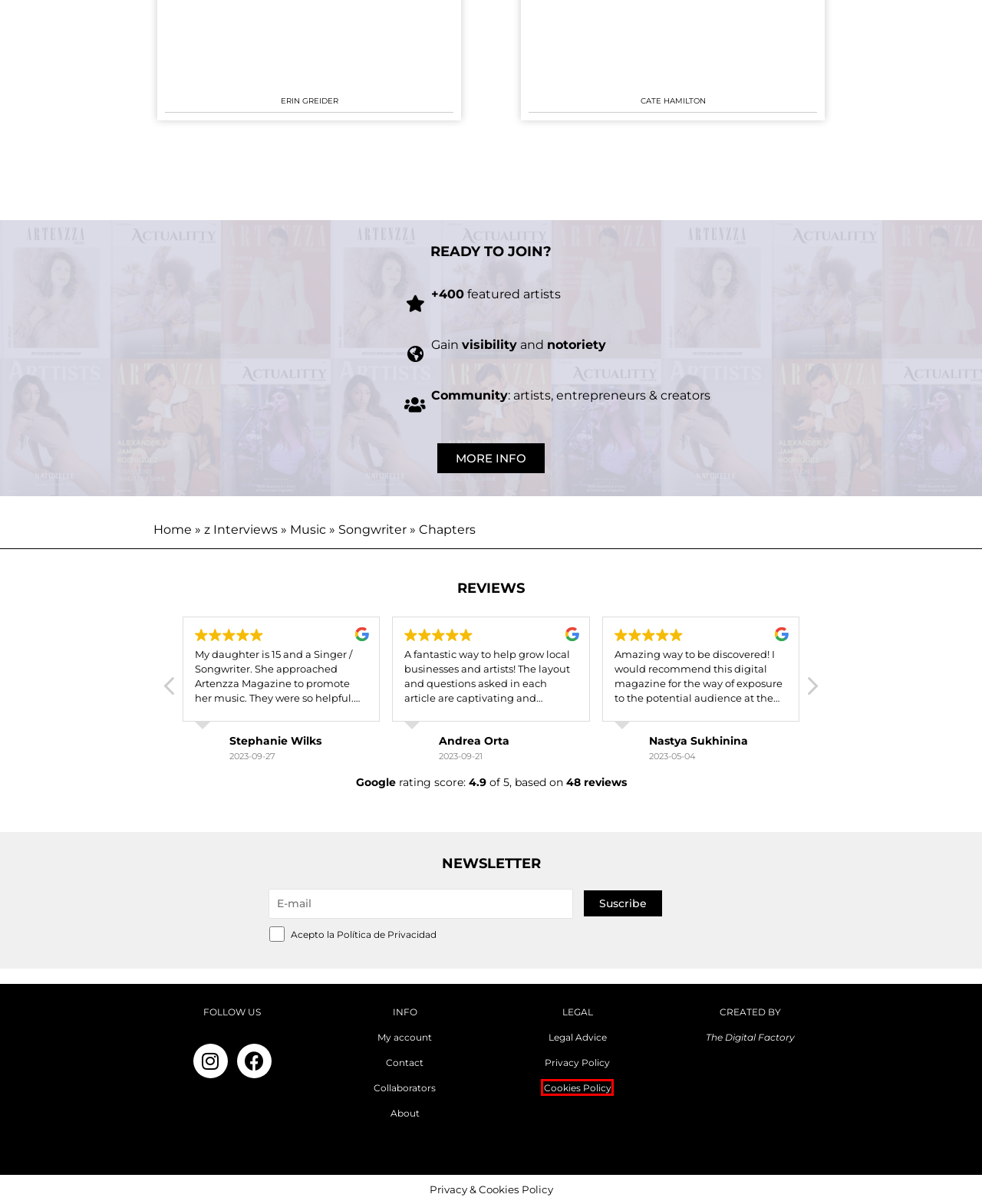Analyze the given webpage screenshot and identify the UI element within the red bounding box. Select the webpage description that best matches what you expect the new webpage to look like after clicking the element. Here are the candidates:
A. Política de privacidad - Artenzza Discovering Artists -
B. Política de cookies - Artenzza Discovering Artists -
C. Contact - Artenzza Discovering Artists -
D. My account - Artenzza Discovering Artists -
E. Songwriter - Artenzza - Discovering and Connecting artists
F. Diseño web y Marketing digital - The Digital Factory
G. Music - Artenzza - Discovering and Connecting artists
H. z Interviews - Artenzza - Discovering and Connecting artists

B